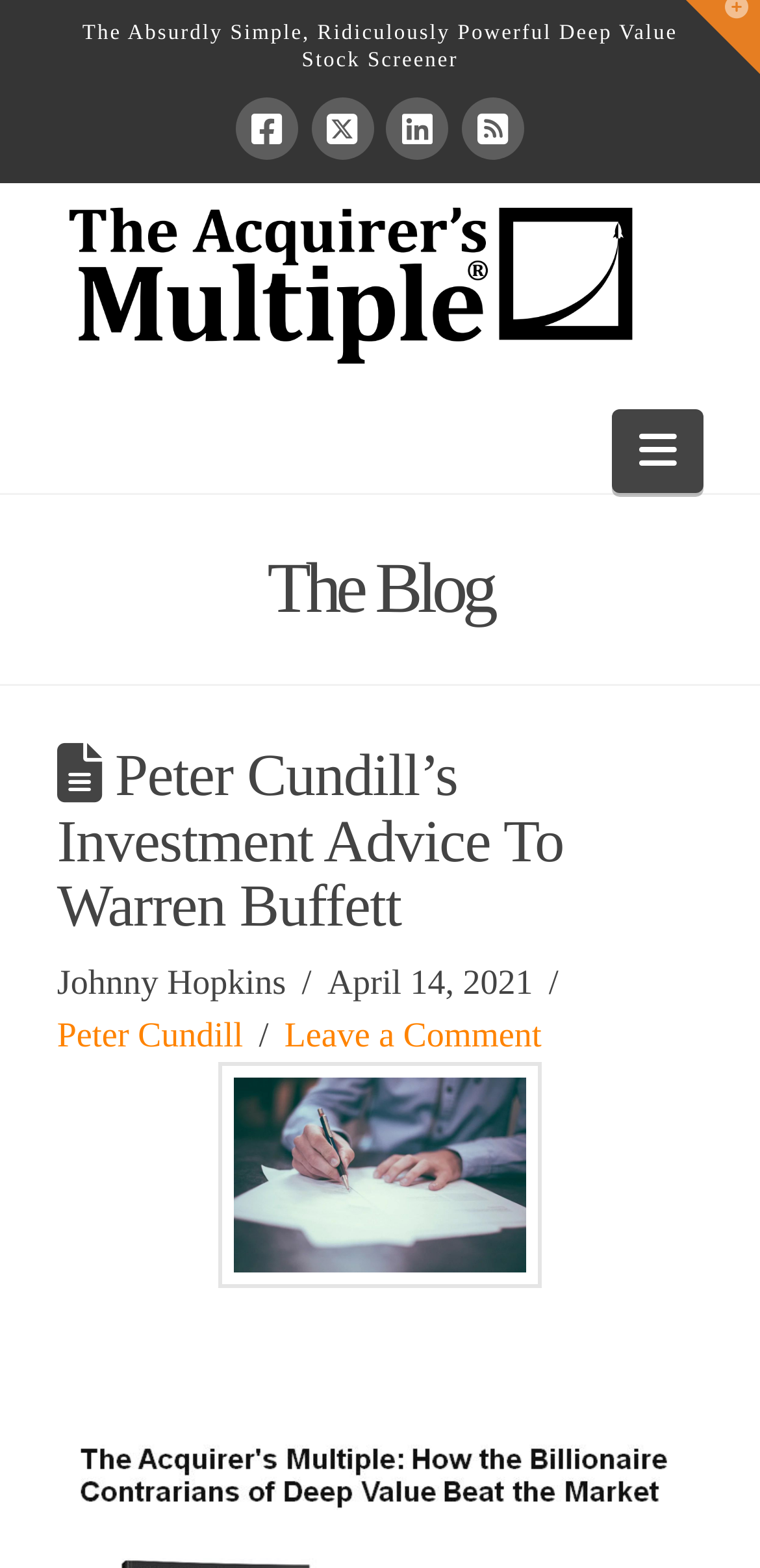Give a detailed overview of the webpage's appearance and contents.

The webpage is about Peter Cundill's investment advice to Warren Buffett, with the title "Peter Cundill’s Investment Advice To Warren Buffett | The Acquirer's Multiple®" prominently displayed at the top. 

Below the title, there are four social media links, namely Facebook, Twitter, LinkedIn, and RSS, aligned horizontally and centered at the top of the page. 

To the right of the social media links, there is a link to "The Acquirer's Multiple®" with an accompanying image. 

On the left side of the page, there is a navigation button labeled "Navigation" that, when expanded, controls a mobile navigation menu. 

Below the navigation button, there is a table with a heading "The Blog" that spans the entire width of the page. 

Within "The Blog" section, there is a subheading "Peter Cundill’s Investment Advice To Warren Buffett" followed by the author's name, "Johnny Hopkins", and the date "April 14, 2021". 

There are also two links, one to "Peter Cundill" and another to "Leave a Comment", positioned below the author's name and date. 

At the very top right corner of the page, there is a button with no label, which controls a widget bar.